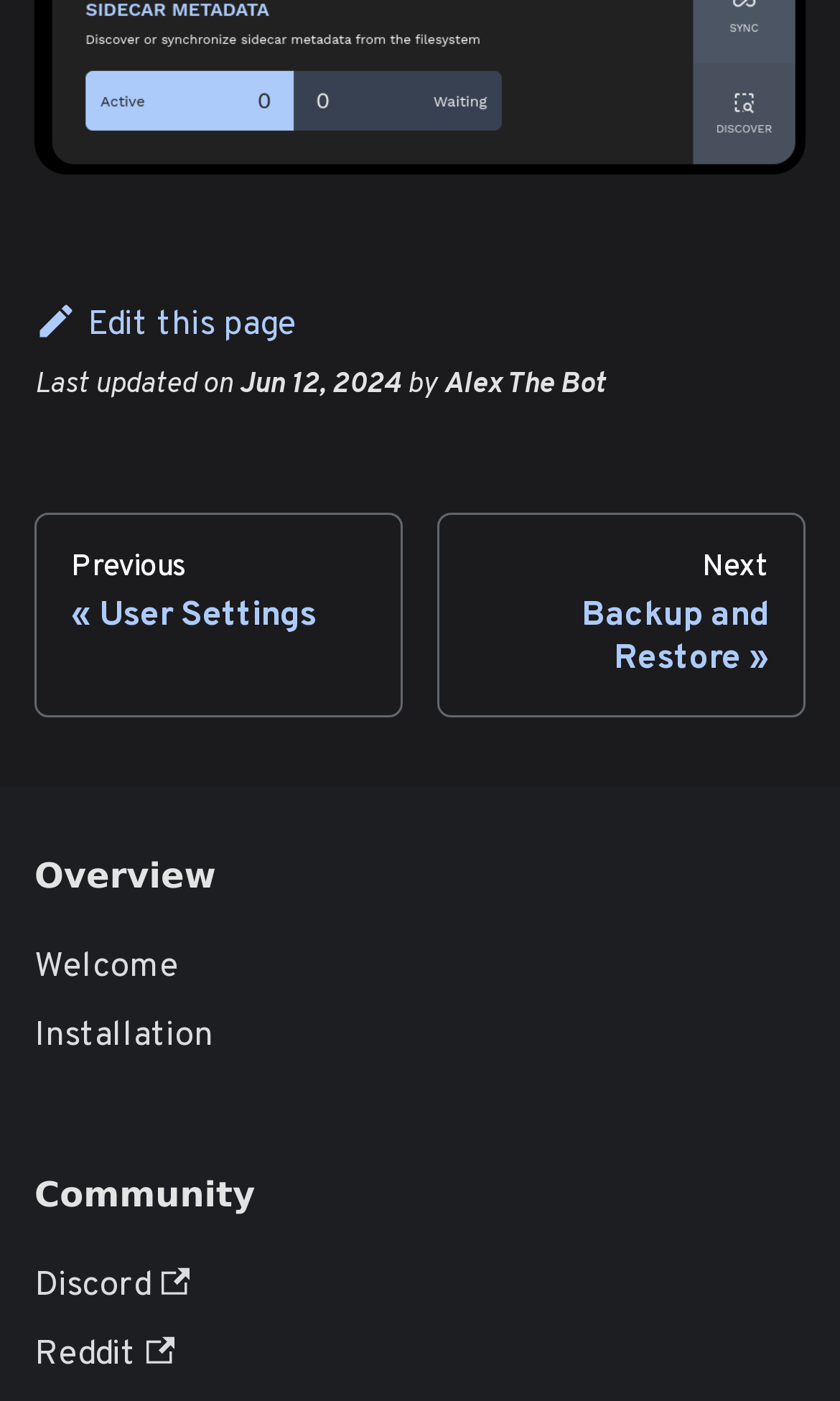How many links are there in the navigation section?
Provide a comprehensive and detailed answer to the question.

I found the number of links in the navigation section by looking at the webpage structure, where it lists two links: 'Previous « User Settings' and 'Next Backup and Restore »'.